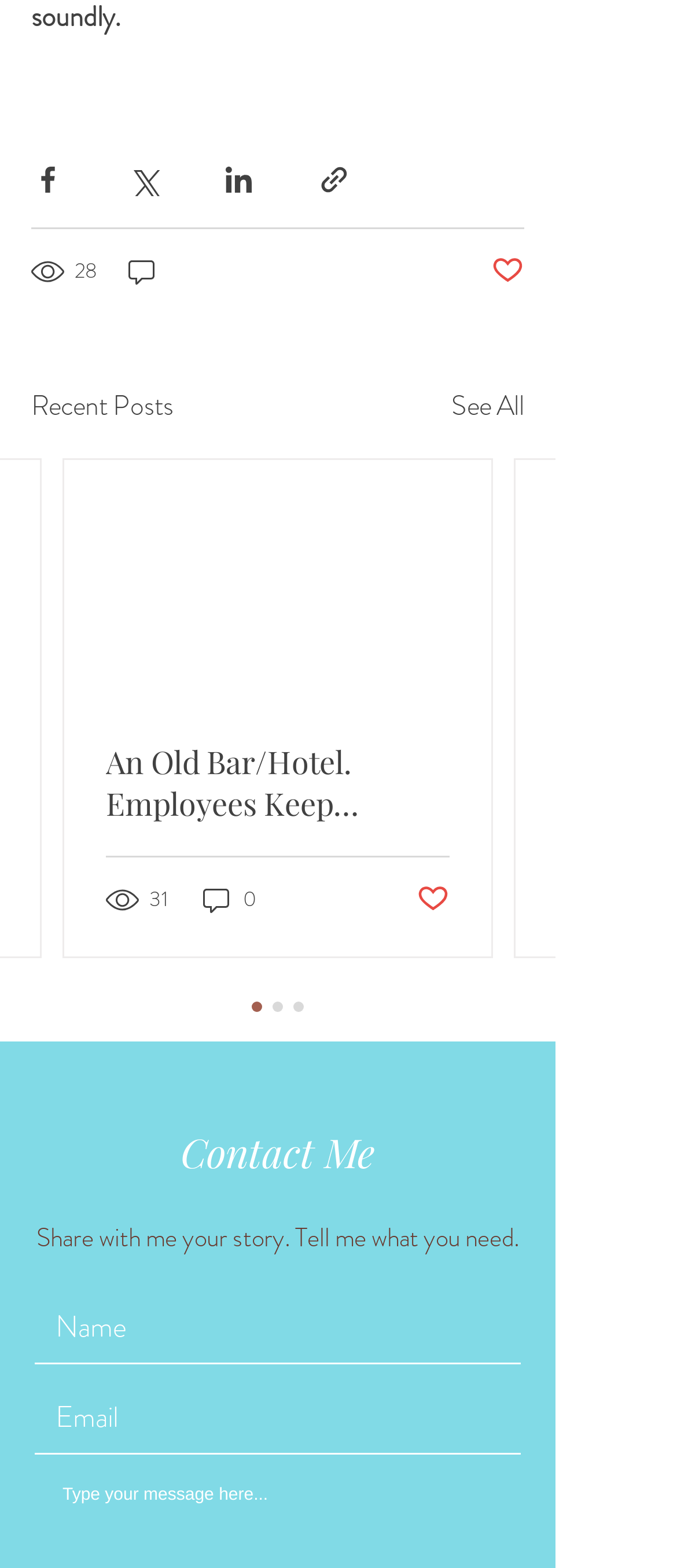How many social media sharing options are available?
Offer a detailed and full explanation in response to the question.

There are four social media sharing options available, which are 'Share via Facebook', 'Share via Twitter', 'Share via LinkedIn', and 'Share via link'. These options are represented as buttons with corresponding images.